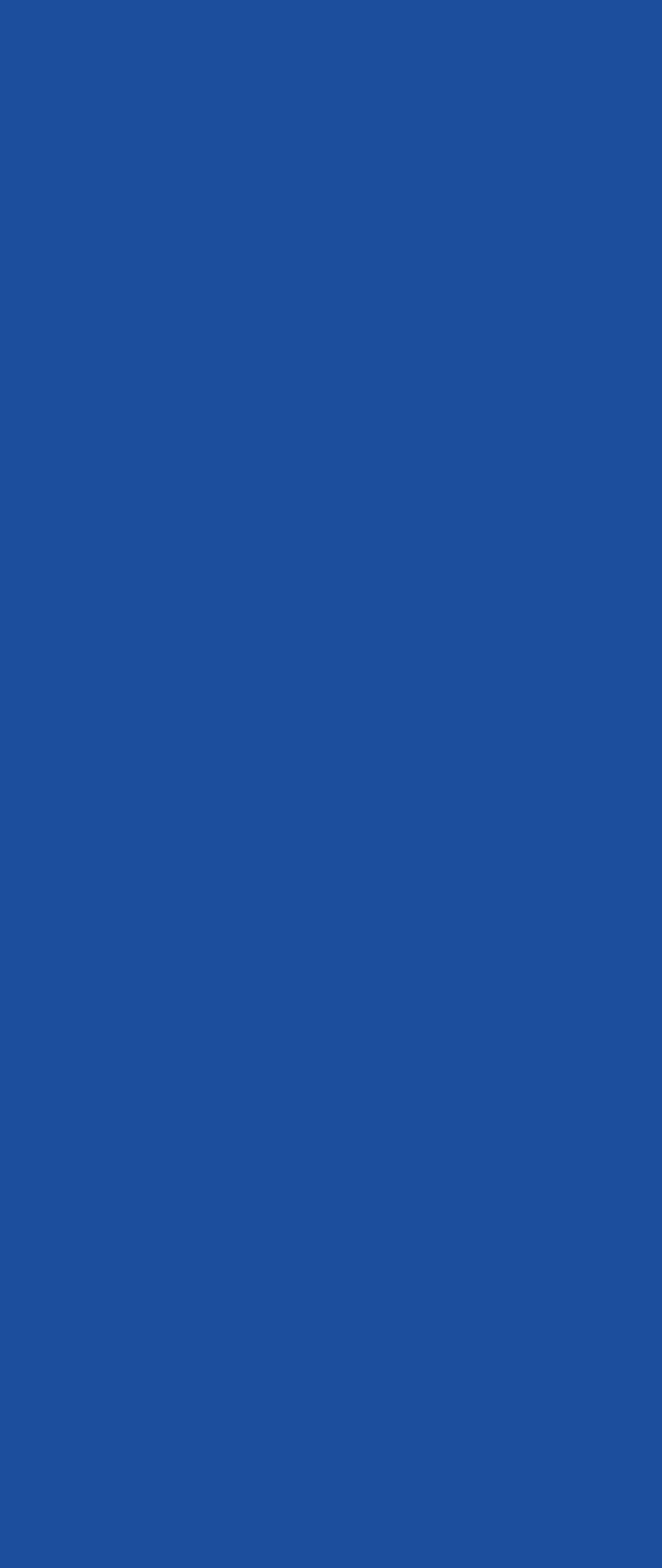What type of information can be found under 'Hearing'?
From the image, respond using a single word or phrase.

Hearing-related information